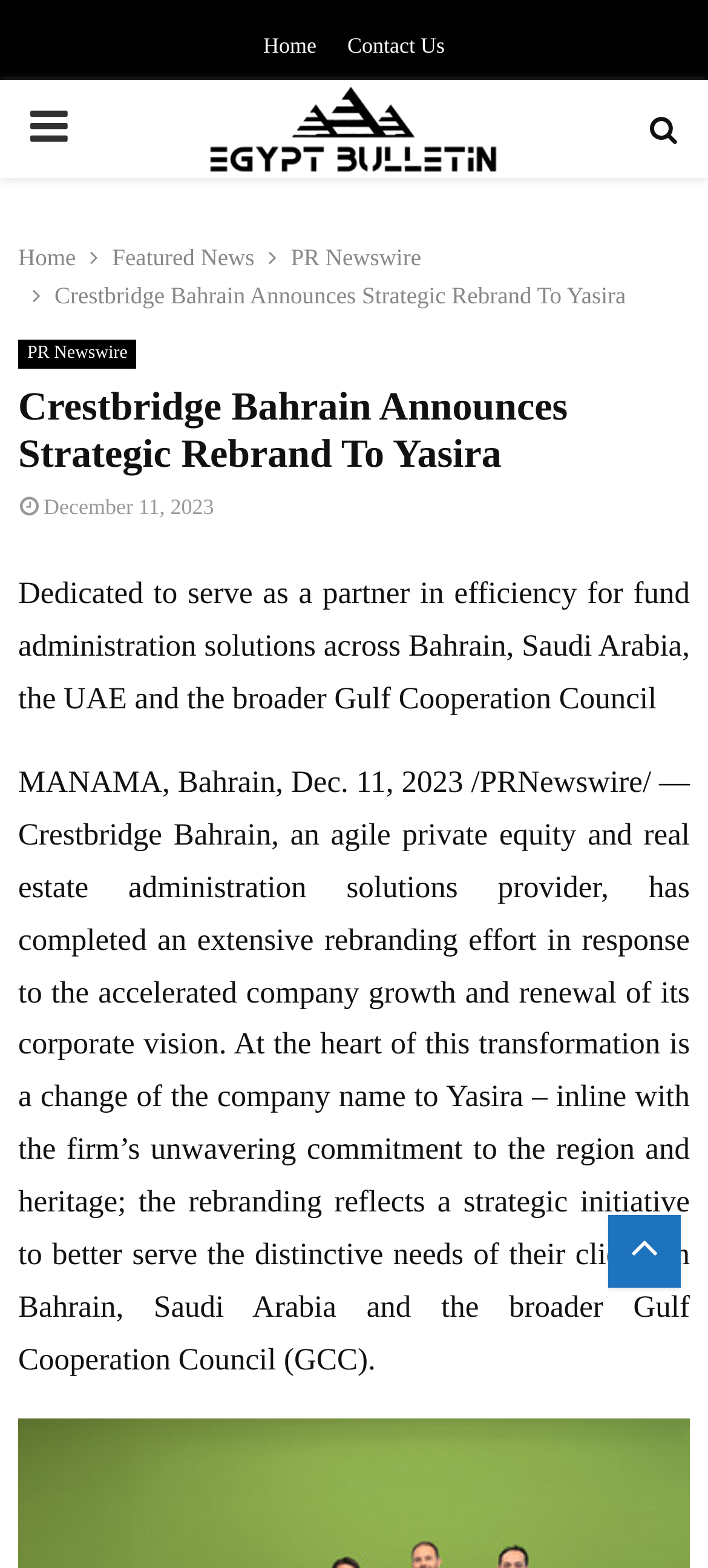Find the bounding box coordinates of the clickable element required to execute the following instruction: "View more on PR Newswire". Provide the coordinates as four float numbers between 0 and 1, i.e., [left, top, right, bottom].

[0.411, 0.155, 0.595, 0.173]